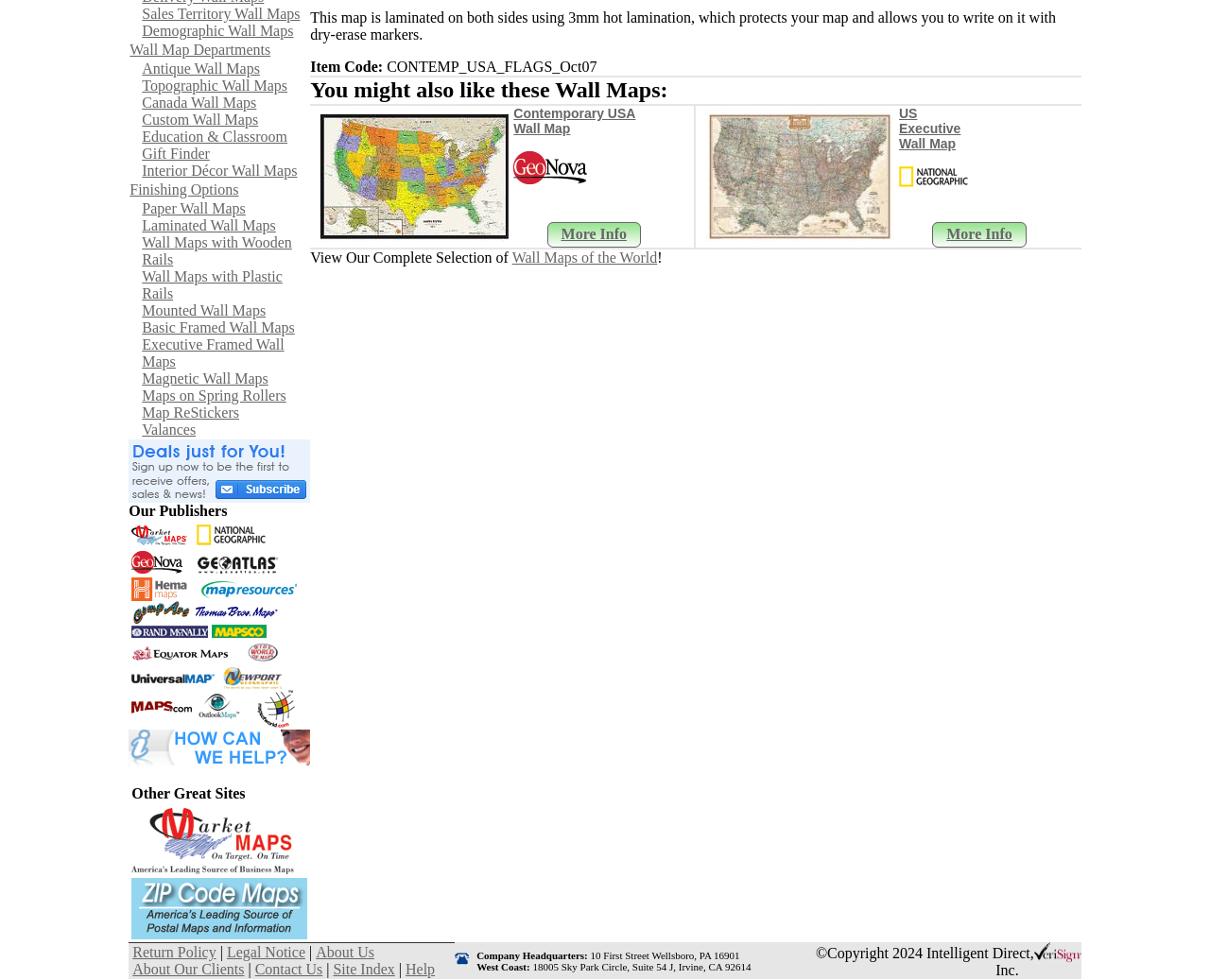Give the bounding box coordinates for the element described by: "Demographic Wall Maps".

[0.117, 0.024, 0.243, 0.04]